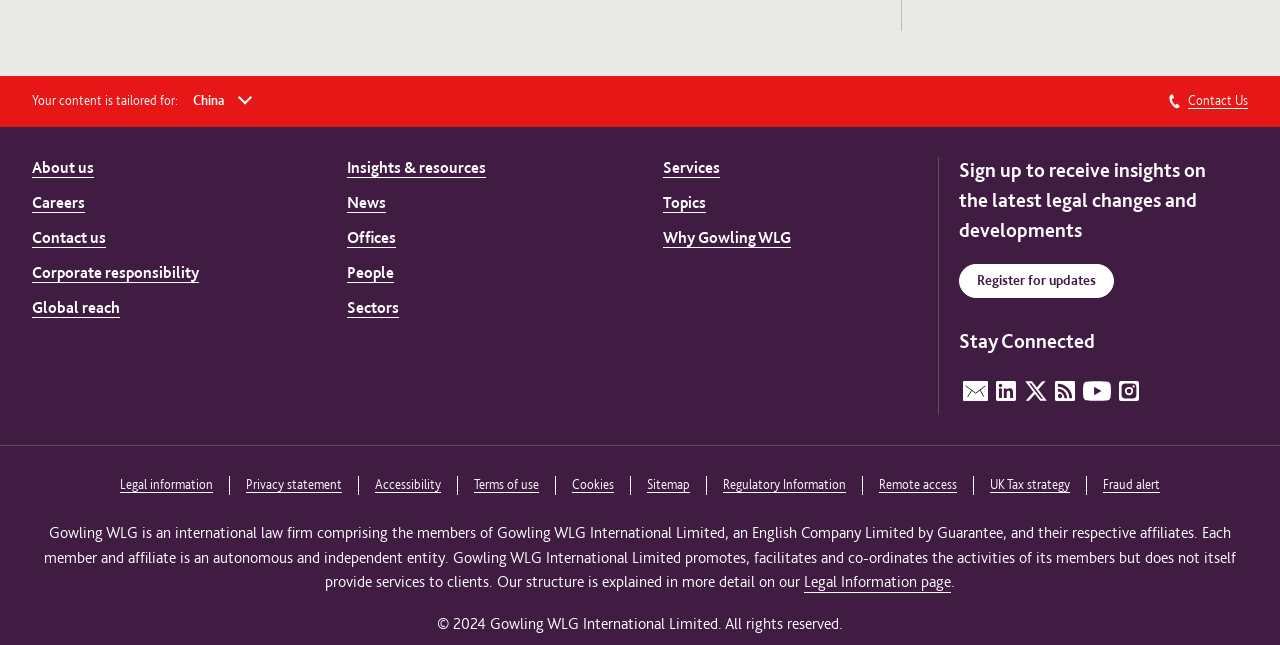Locate the bounding box coordinates of the element's region that should be clicked to carry out the following instruction: "View Gowling WLG LinkedIn". The coordinates need to be four float numbers between 0 and 1, i.e., [left, top, right, bottom].

[0.778, 0.555, 0.794, 0.587]